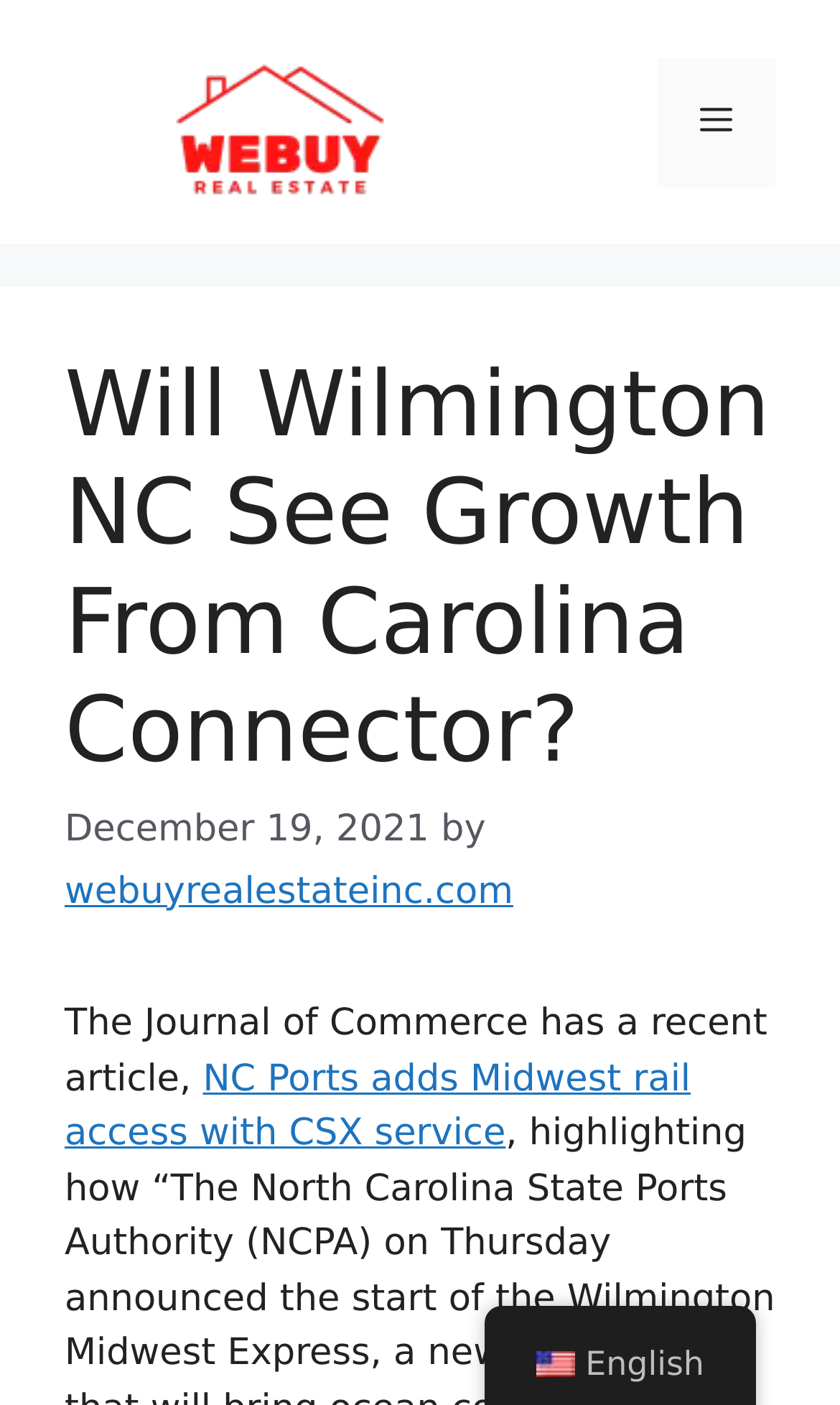Offer a detailed explanation of the webpage layout and contents.

The webpage is about an article discussing the potential growth of Wilmington, NC, in relation to the Carolina Connector. At the top of the page, there is a banner with a link to "We Buy Real Estate" accompanied by an image with the same name. To the right of the banner, there is a navigation menu toggle button labeled "Menu".

Below the banner, there is a header section that spans almost the entire width of the page. It contains a heading that reads "Will Wilmington NC See Growth From Carolina Connector?" and a time stamp indicating the article was published on December 19, 2021. The author's name is not explicitly mentioned, but there is a link to "webuyrealestateinc.com" which may be related to the author.

Underneath the header, there is a paragraph of text that mentions an article from The Journal of Commerce, specifically "NC Ports adds Midwest rail access with CSX service". This text is positioned near the top-left of the page.

At the bottom-right corner of the page, there is a small image with the label "en_US", which may be a language indicator or a flag.

Overall, the webpage appears to be a blog post or article discussing the impact of the Carolina Connector on Wilmington, NC, with references to a related article from The Journal of Commerce.